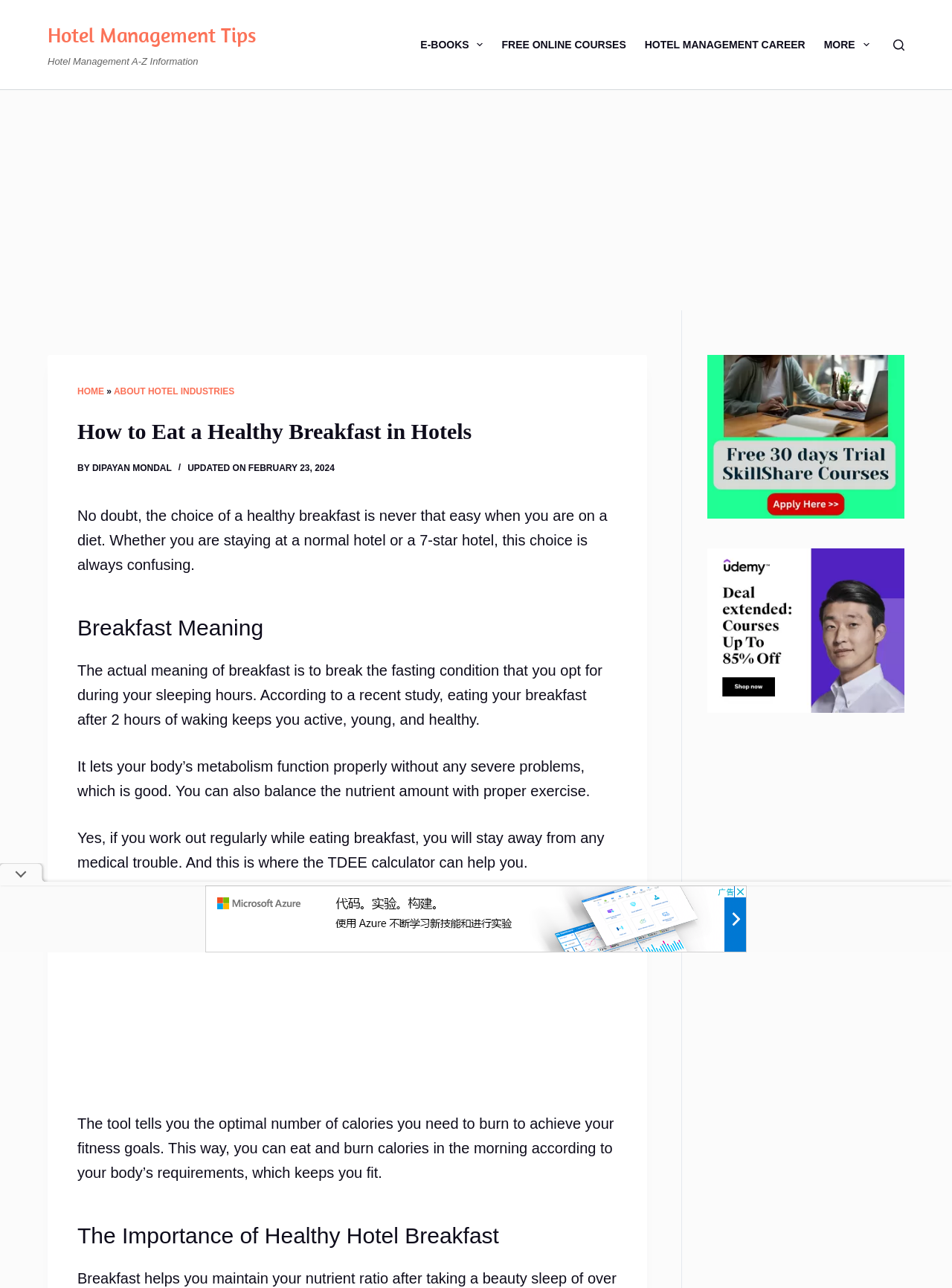Given the element description, predict the bounding box coordinates in the format (top-left x, top-left y, bottom-right x, bottom-right y), using floating point numbers between 0 and 1: Dipayan Mondal

[0.097, 0.359, 0.18, 0.367]